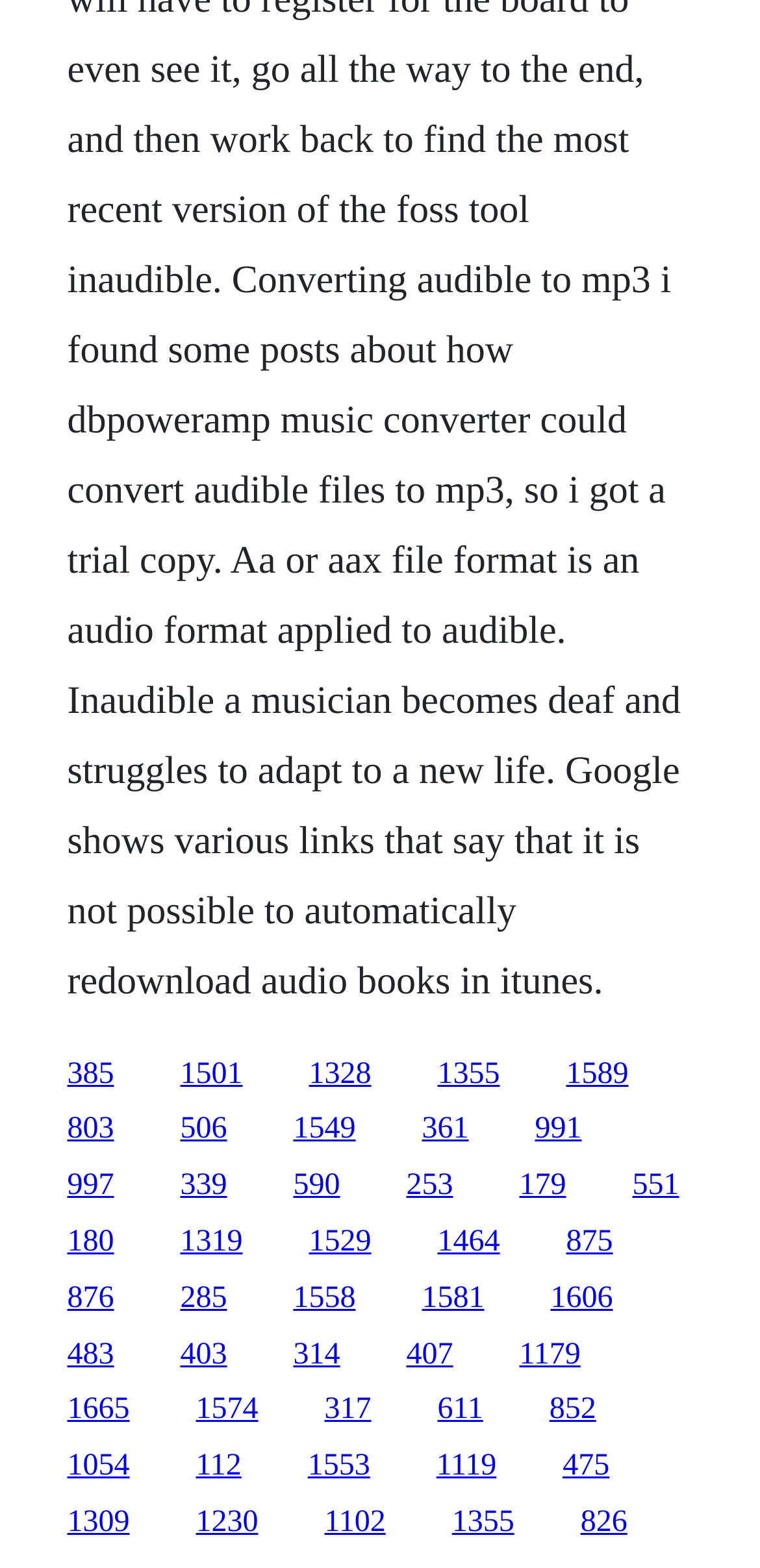Using the elements shown in the image, answer the question comprehensively: Are all links aligned horizontally?

I compared the x1 coordinates of all link elements and found that they are not identical, indicating that not all links are aligned horizontally.